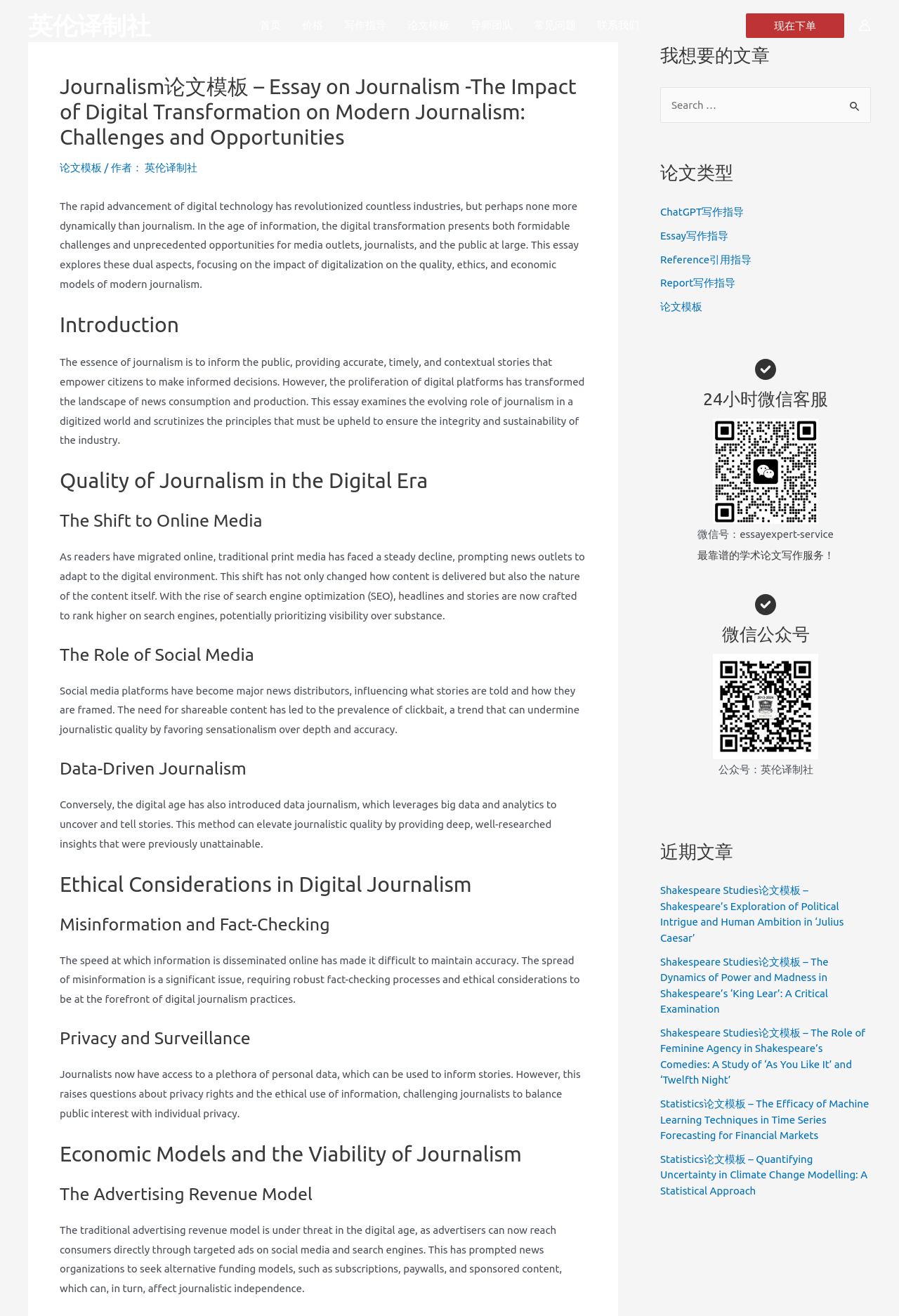What is the role of social media in journalism?
Observe the image and answer the question with a one-word or short phrase response.

Influencing what stories are told and how they are framed